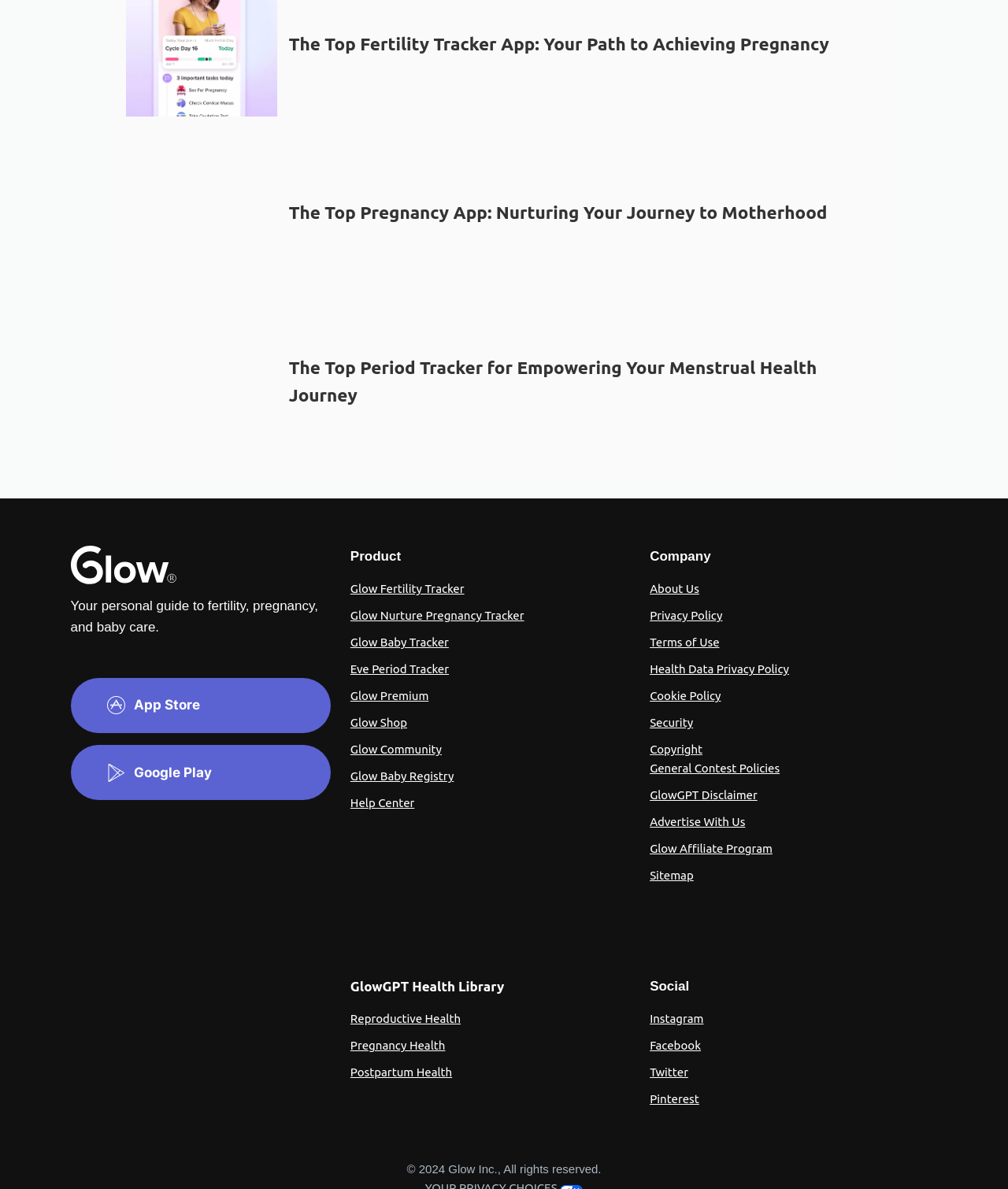Provide a short answer using a single word or phrase for the following question: 
What are the different types of trackers available on this website?

Fertility, pregnancy, and period trackers